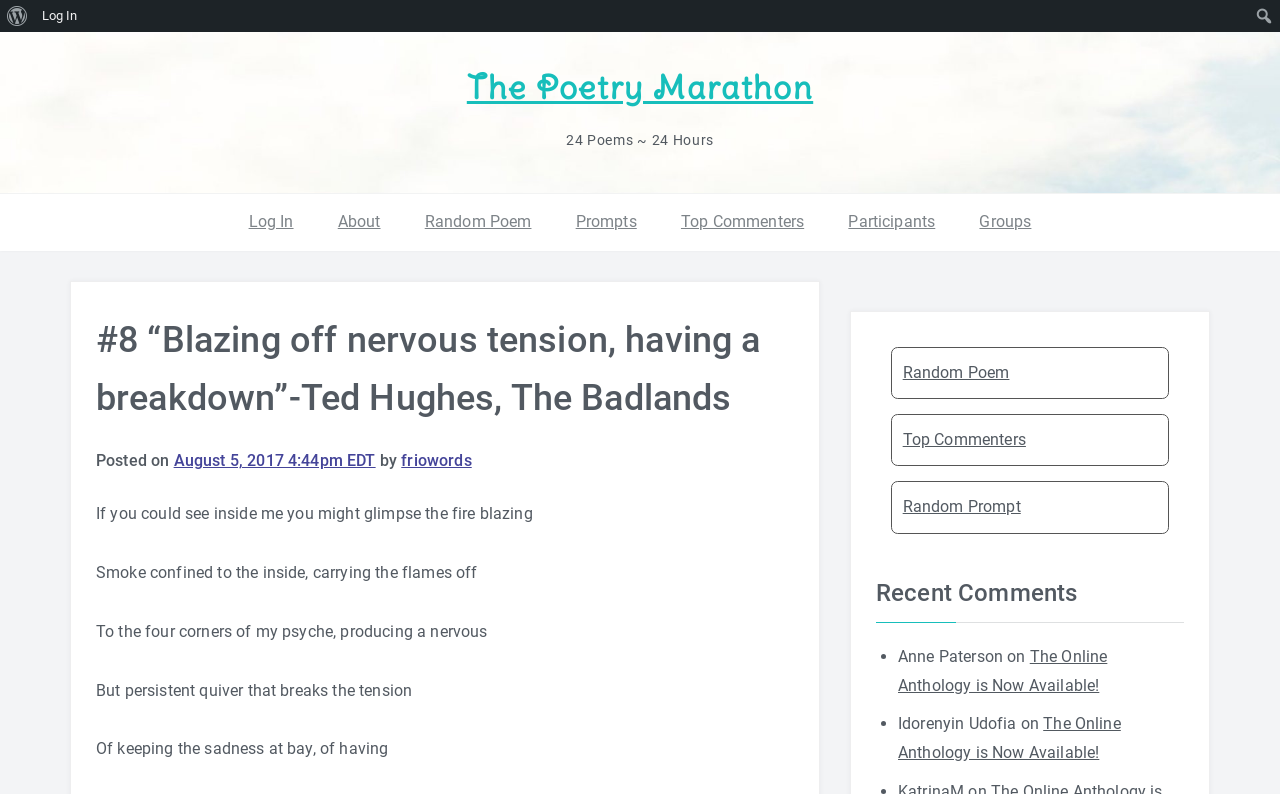Determine the bounding box coordinates of the clickable region to carry out the instruction: "Read the poem 'Blazing off nervous tension, having a breakdown'".

[0.075, 0.635, 0.416, 0.659]